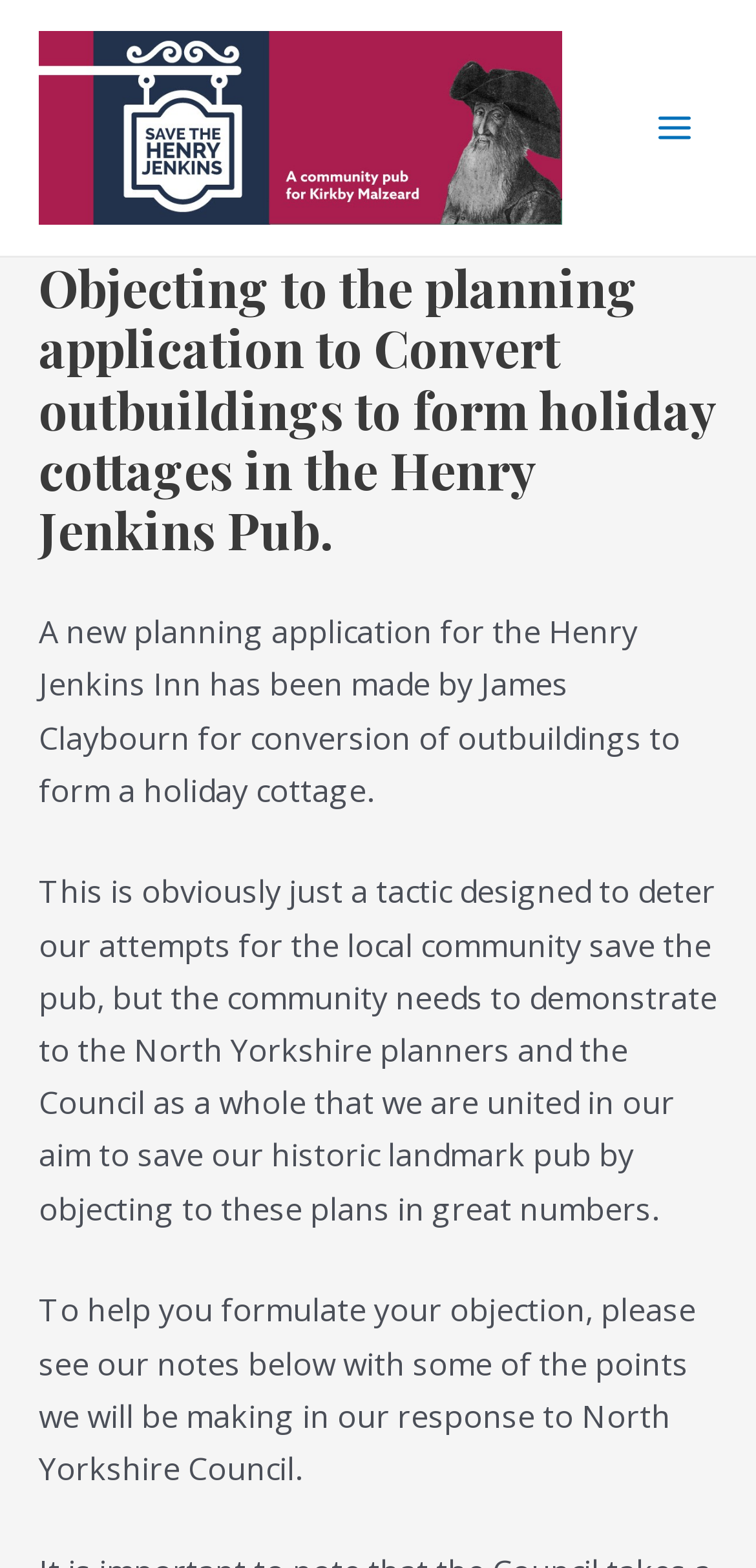Create an in-depth description of the webpage, covering main sections.

The webpage is focused on objecting to a planning application to convert outbuildings into holiday cottages at the Henry Jenkins Pub. At the top left of the page, there is a link. To the right of the link, a button labeled "Main Menu" is located, which is accompanied by a small image. 

Below the link and the button, a large header section spans the width of the page, containing the title "Objecting to the planning application to Convert outbuildings to form holiday cottages in the Henry Jenkins Pub." 

Underneath the header, a paragraph of text explains that a new planning application has been made to convert outbuildings into a holiday cottage, and that this is seen as a tactic to deter the local community's efforts to save the pub. 

Further down the page, another paragraph of text urges the community to demonstrate their unity in saving the pub by objecting to the plans in large numbers. 

Finally, at the bottom of the page, a third paragraph of text invites readers to see notes below to help formulate their objection, which will be used in the response to North Yorkshire Council.